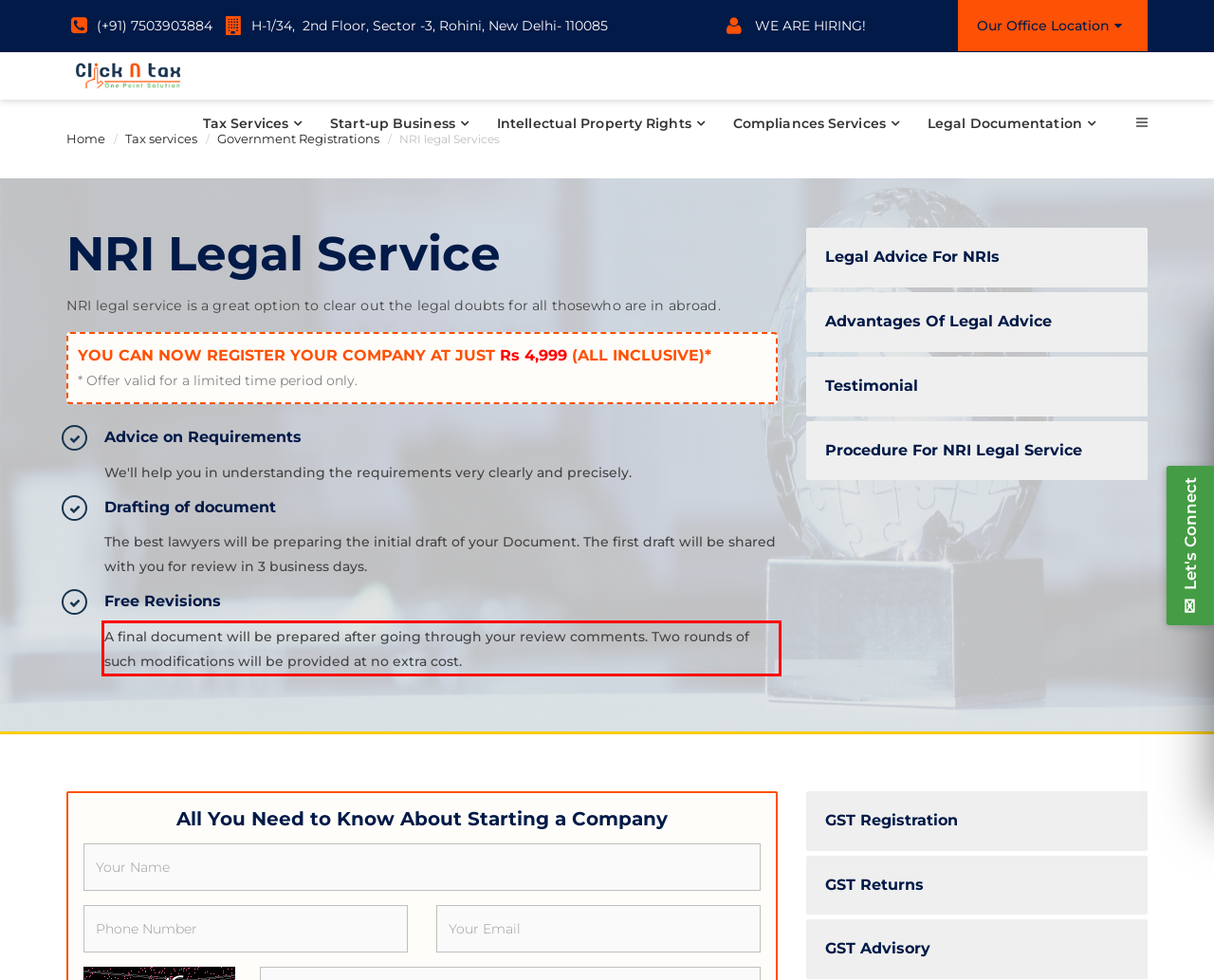Using the provided screenshot of a webpage, recognize and generate the text found within the red rectangle bounding box.

A final document will be prepared after going through your review comments. Two rounds of such modifications will be provided at no extra cost.